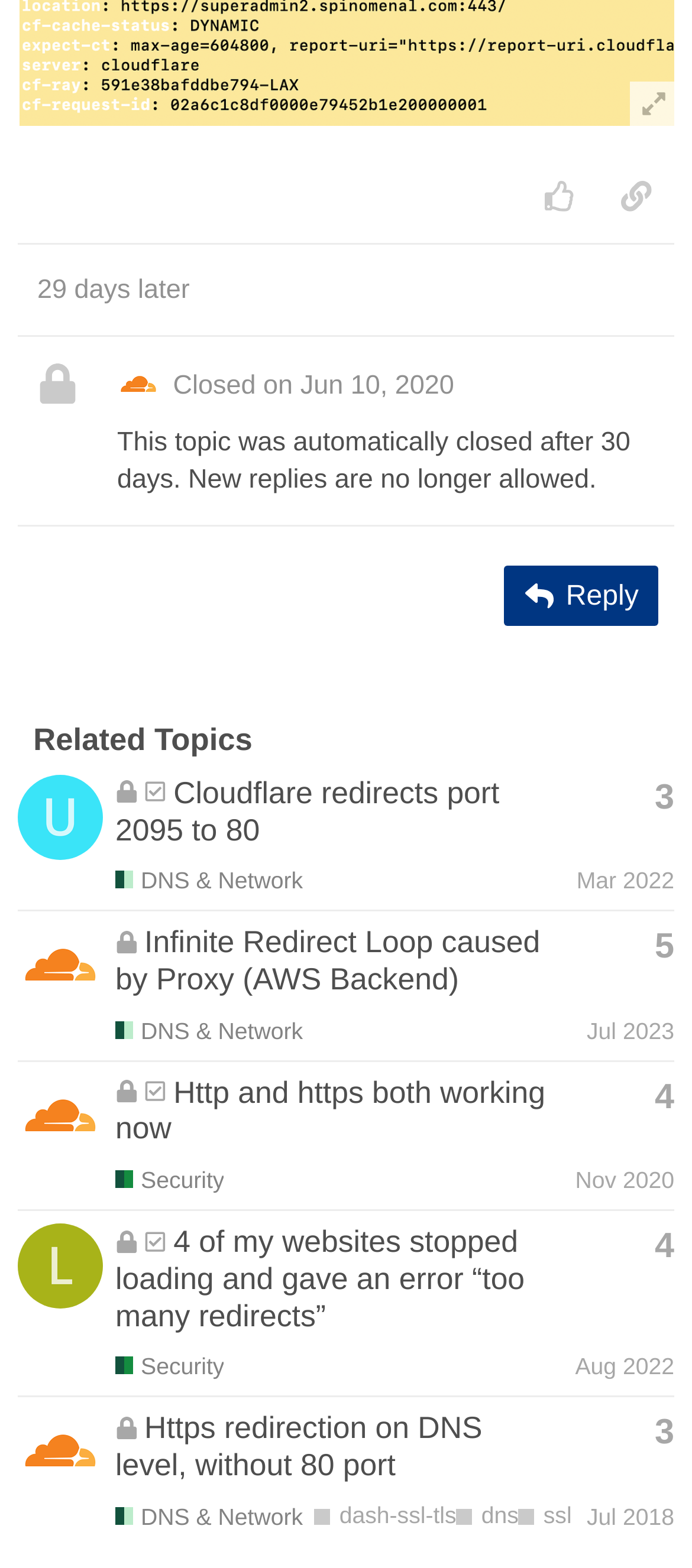Respond to the following query with just one word or a short phrase: 
How many topics are listed under 'Related Topics'?

4